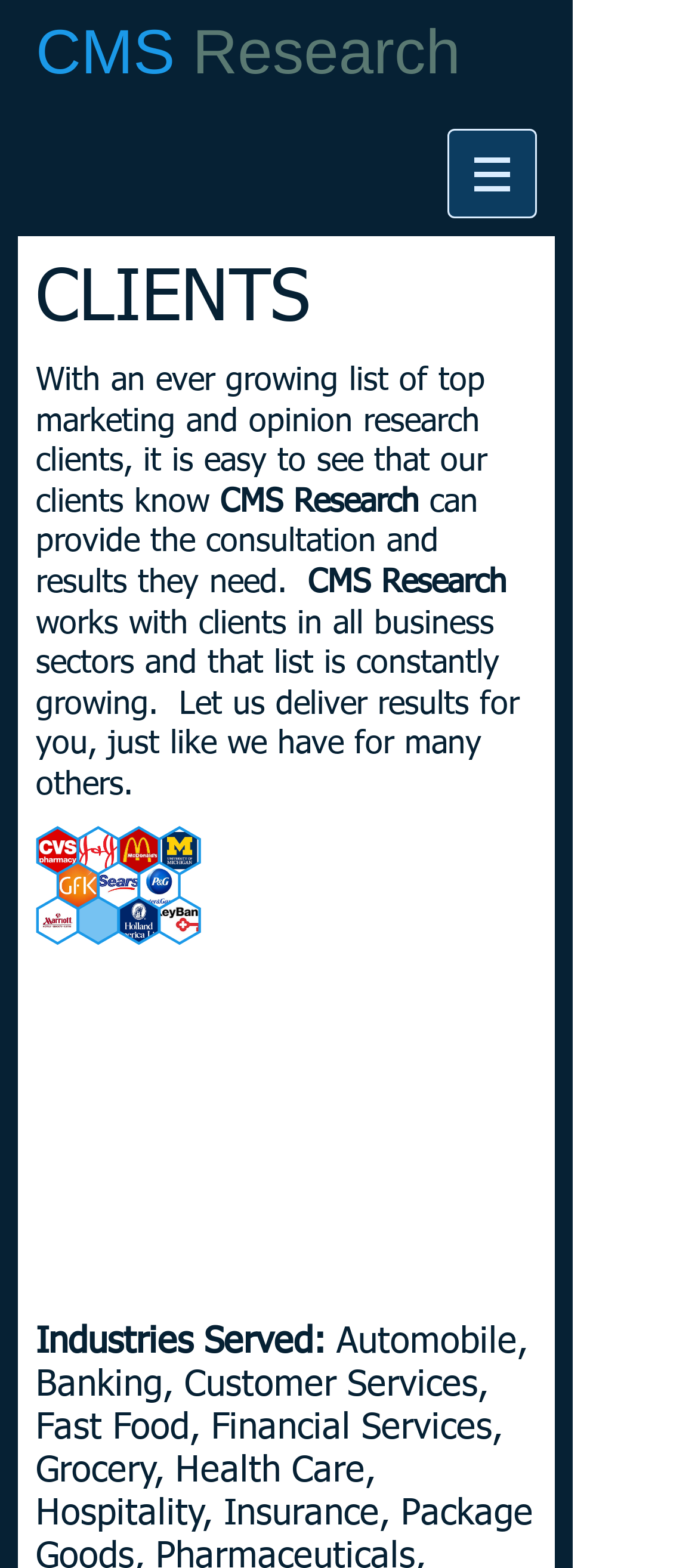Use a single word or phrase to answer the question: 
What is the content of the iframe?

Unknown